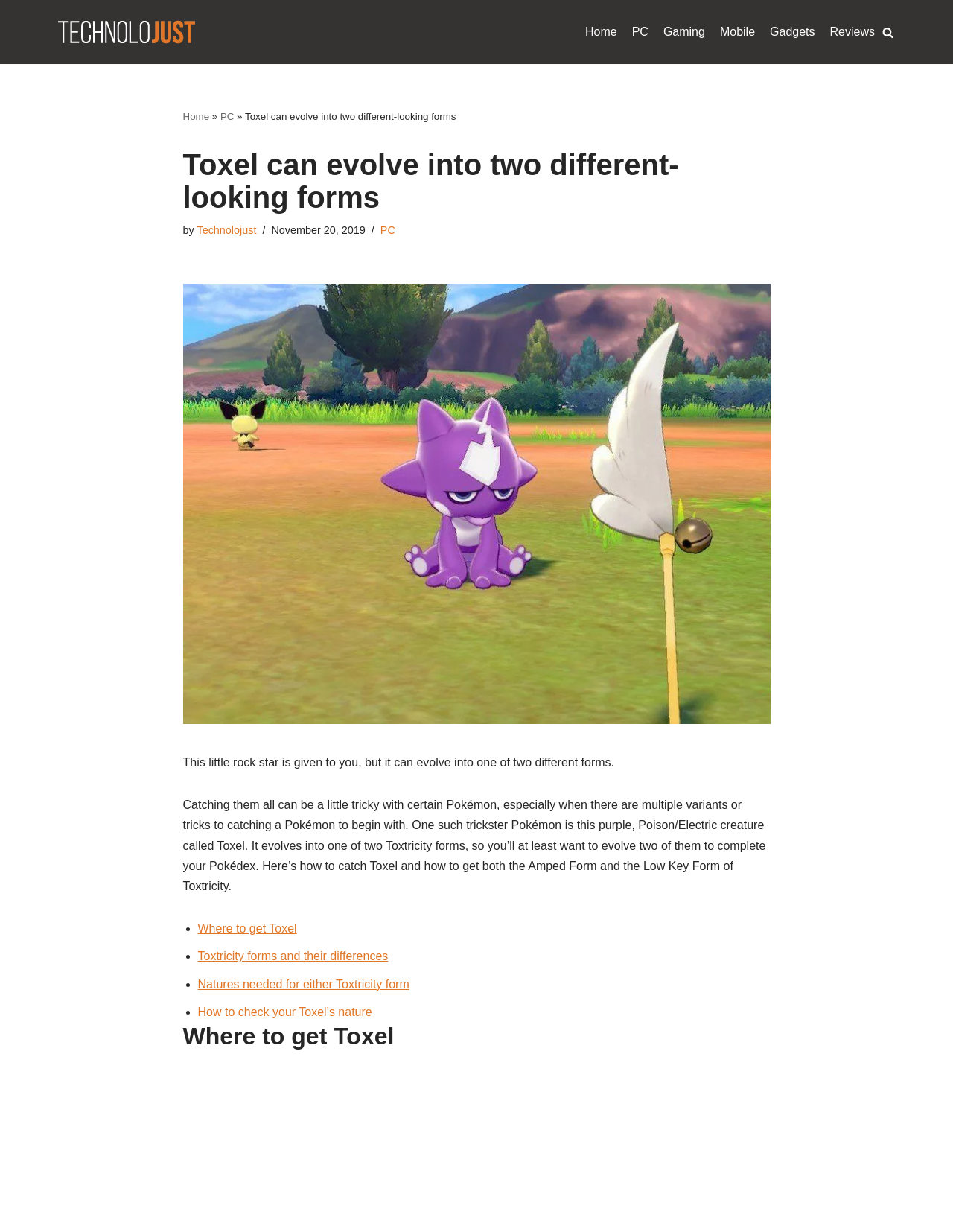How many forms can Toxtricity evolve into?
Based on the image, answer the question with as much detail as possible.

According to the webpage content, specifically the text 'It evolves into one of two Toxtricity forms', we can determine that Toxtricity can evolve into two forms.